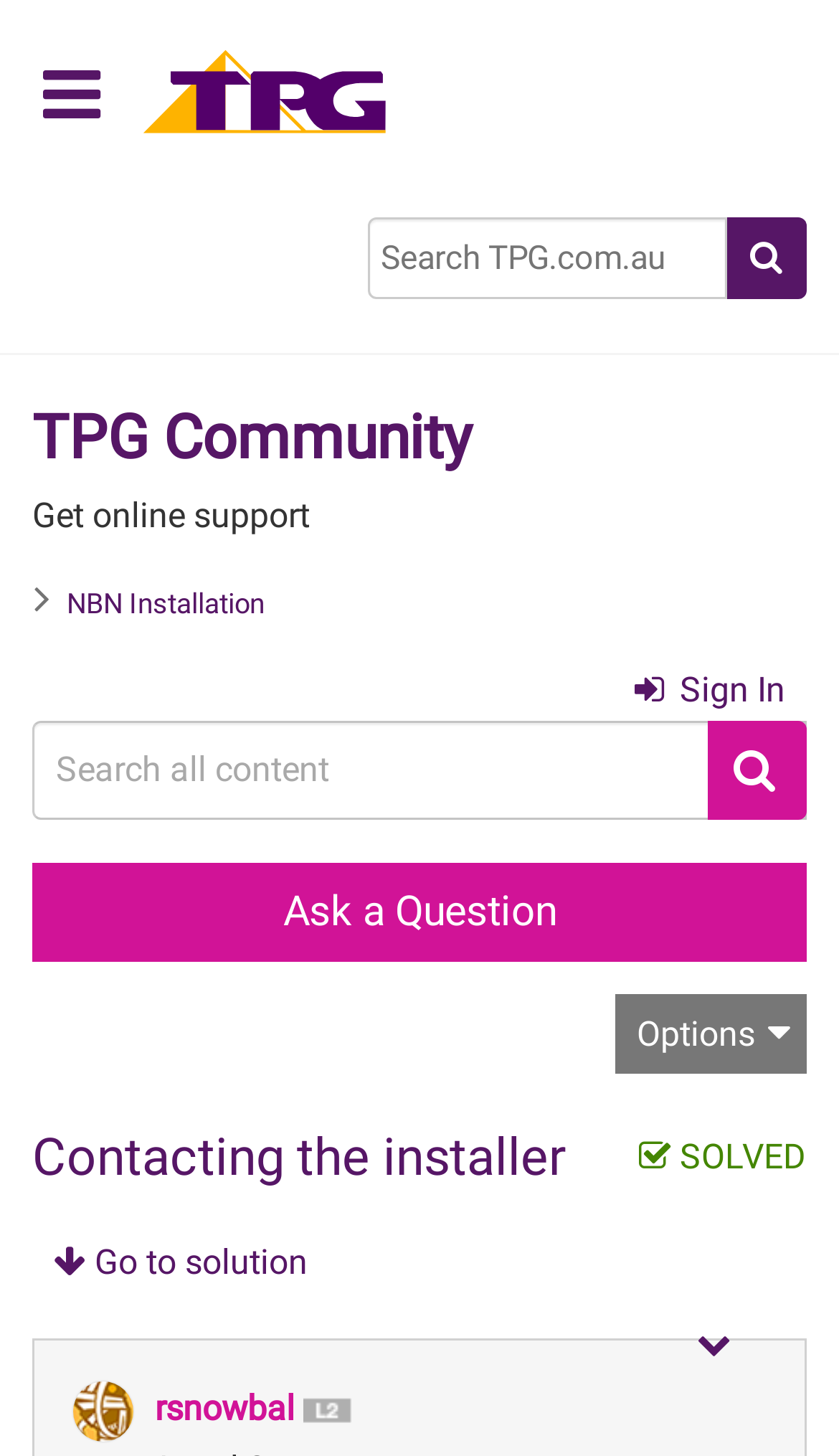Show the bounding box coordinates of the element that should be clicked to complete the task: "View solution".

[0.064, 0.853, 0.418, 0.881]